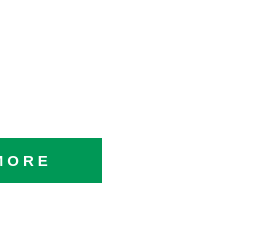Provide a brief response in the form of a single word or phrase:
What is the button used for in user interface design?

To reveal more information